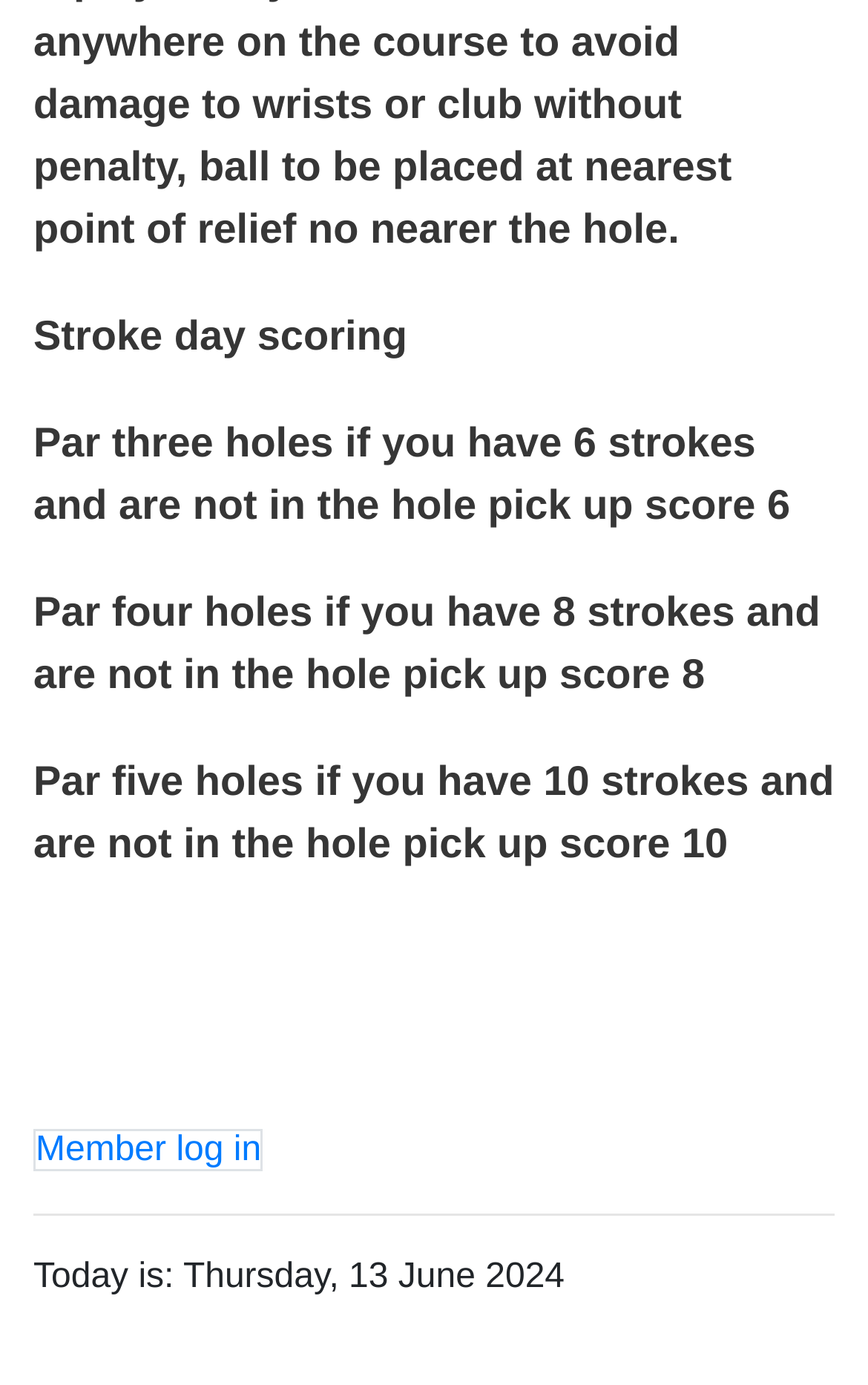What is the date displayed on the webpage?
Answer with a single word or short phrase according to what you see in the image.

Thursday, 13 June 2024